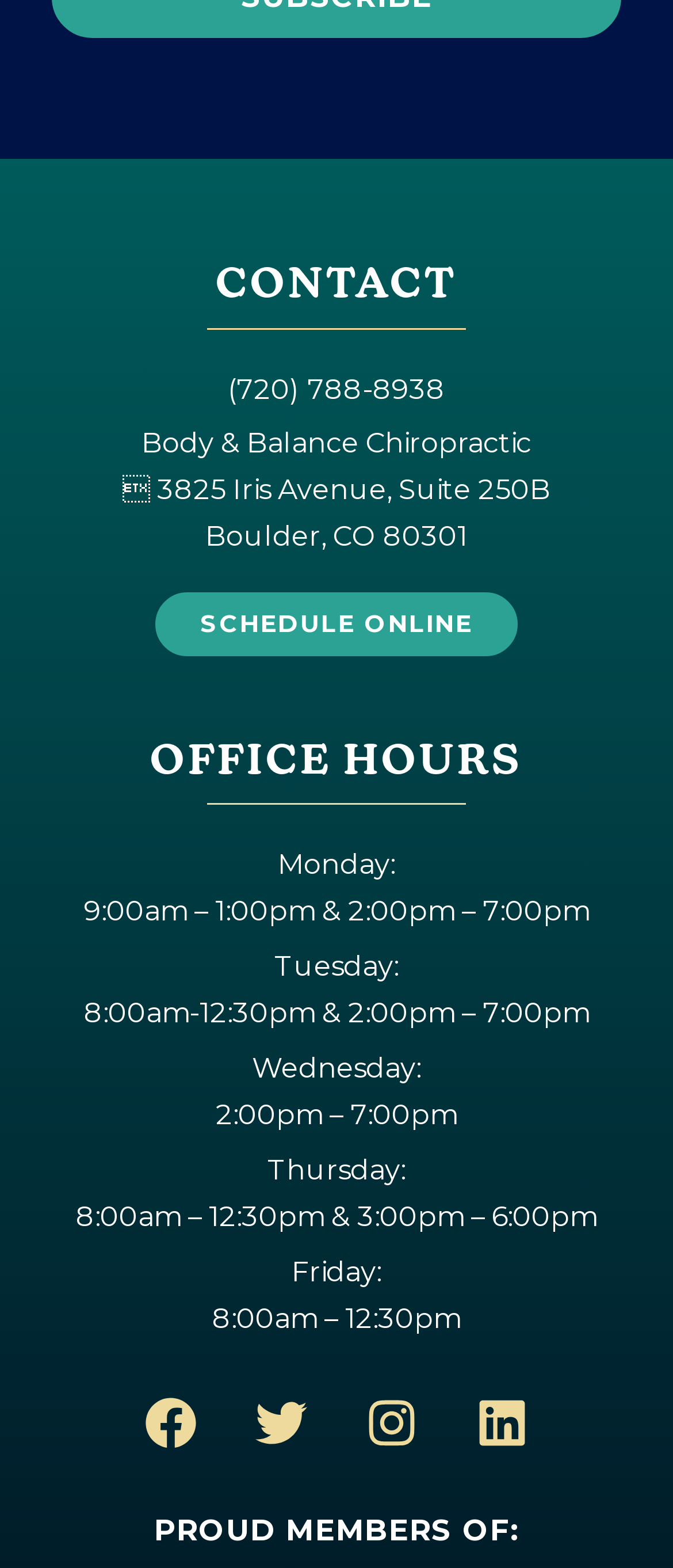What are the office hours on Monday?
Please provide an in-depth and detailed response to the question.

The office hours on Monday can be found in the 'OFFICE HOURS' section, where it is listed as '9:00am – 1:00pm & 2:00pm – 7:00pm' next to the 'Monday:' label.